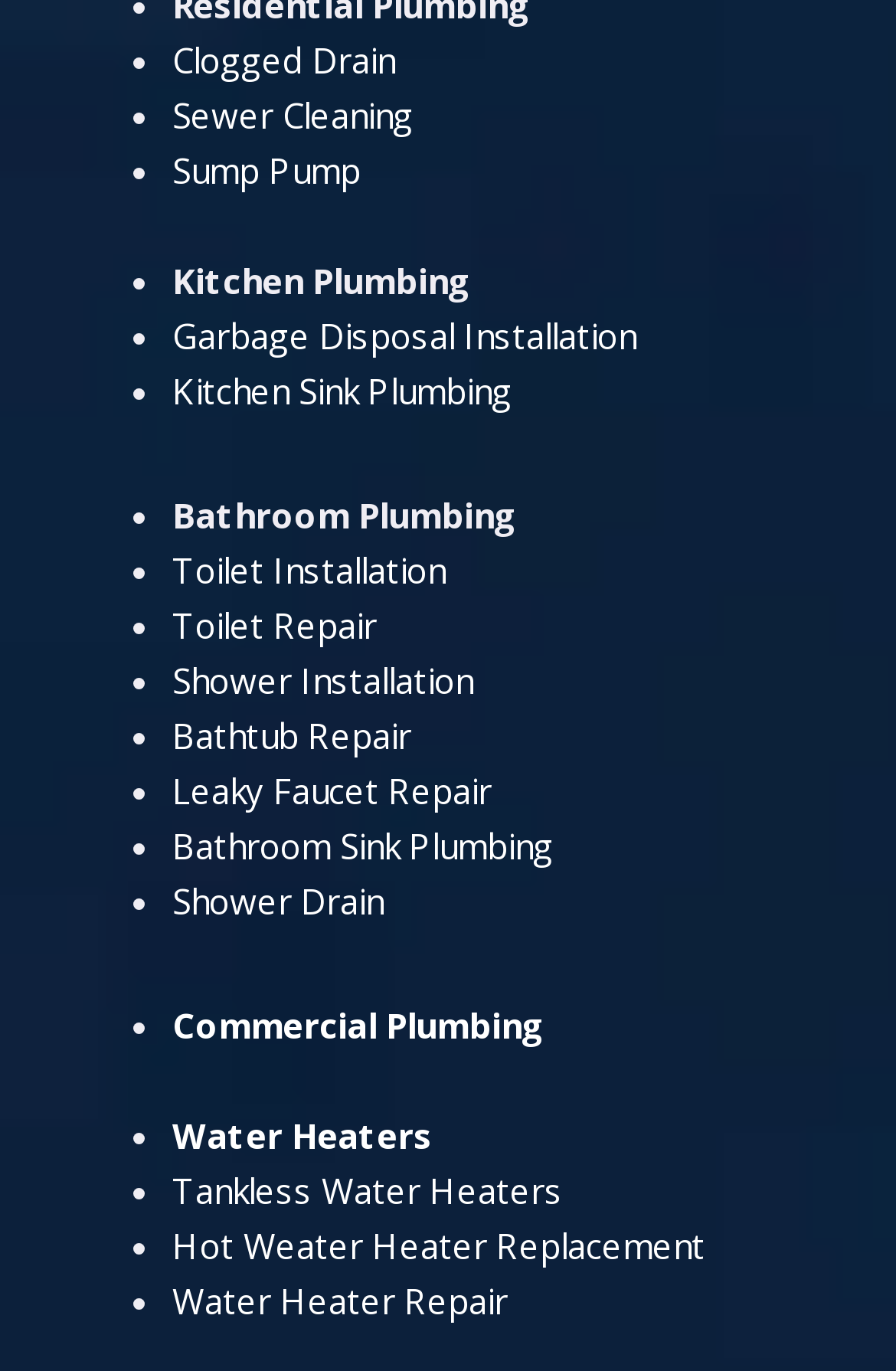Please indicate the bounding box coordinates for the clickable area to complete the following task: "Explore Commercial Plumbing". The coordinates should be specified as four float numbers between 0 and 1, i.e., [left, top, right, bottom].

[0.192, 0.73, 0.608, 0.764]